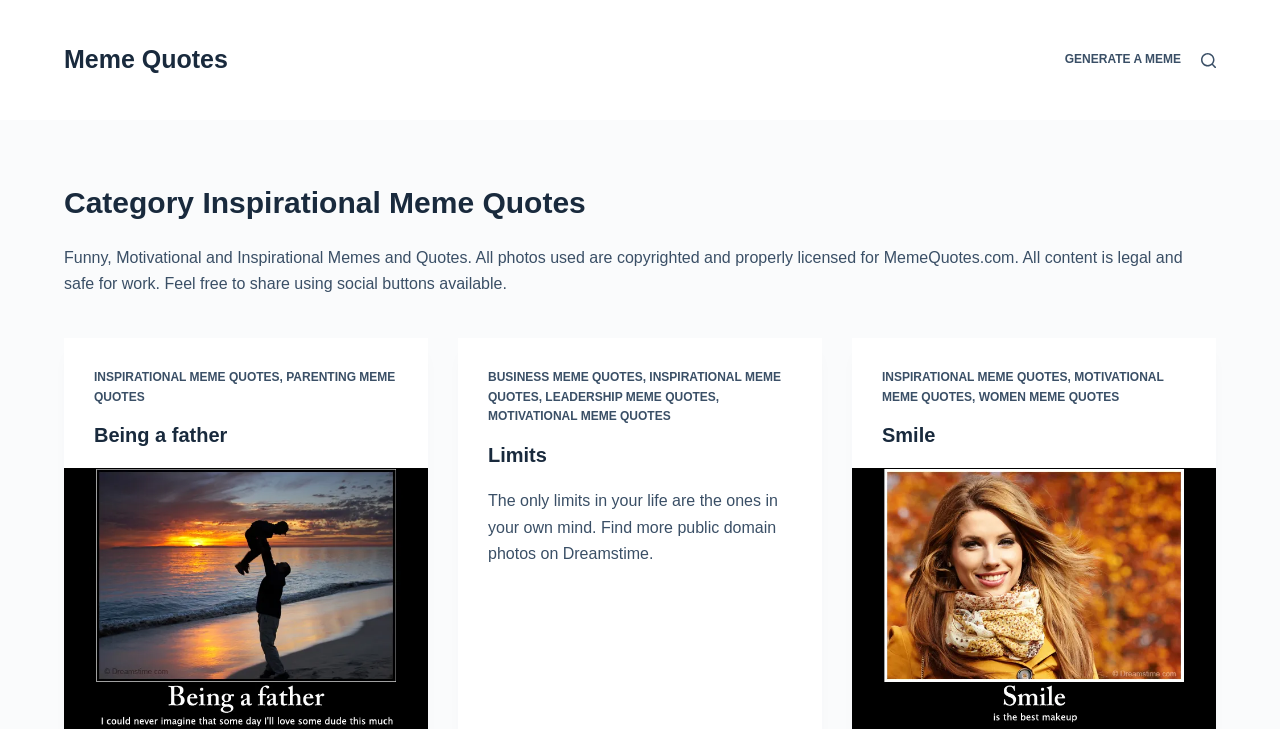Given the description: "Leadership Meme Quotes", determine the bounding box coordinates of the UI element. The coordinates should be formatted as four float numbers between 0 and 1, [left, top, right, bottom].

[0.426, 0.534, 0.559, 0.554]